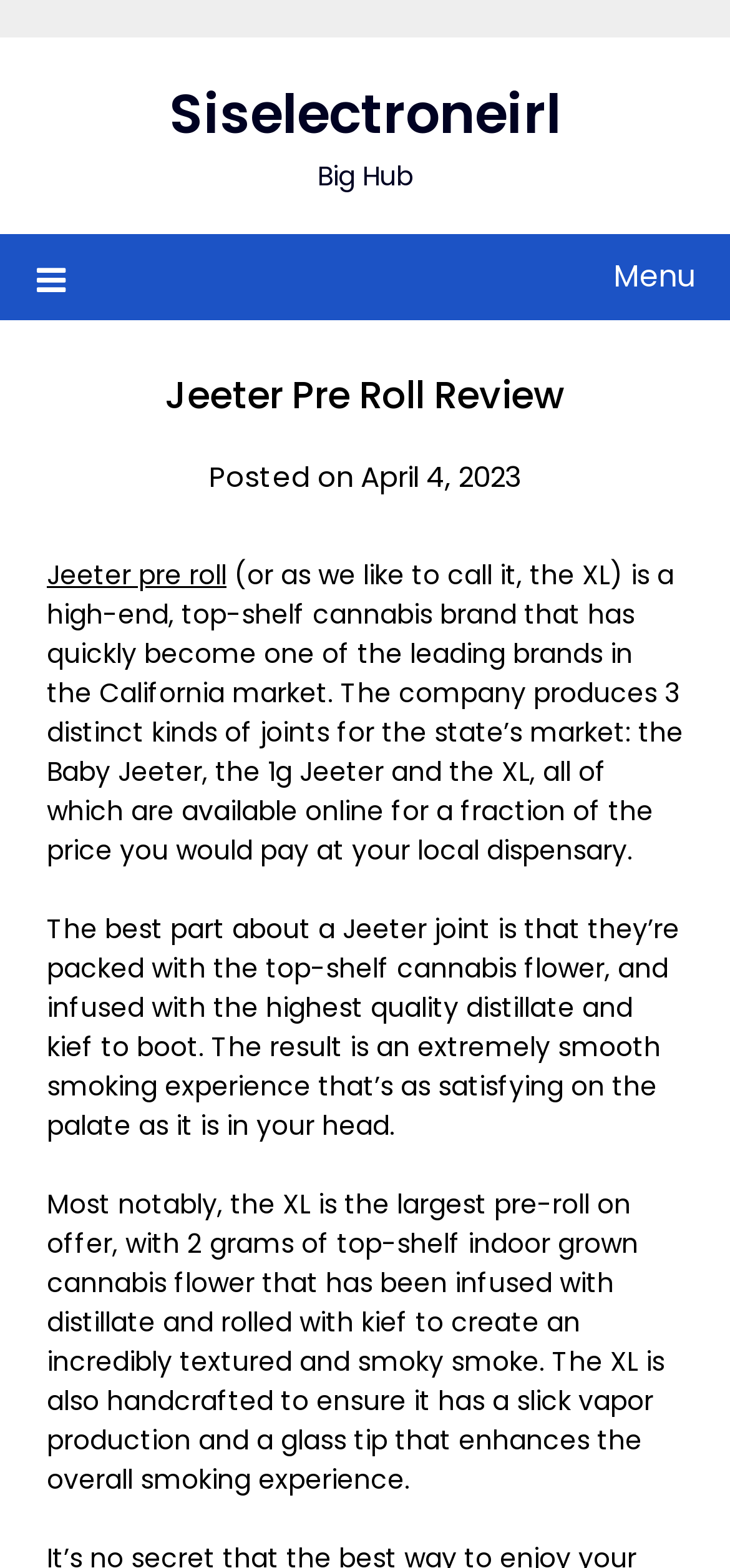Please answer the following query using a single word or phrase: 
What is the result of smoking a Jeeter joint?

Smooth and satisfying